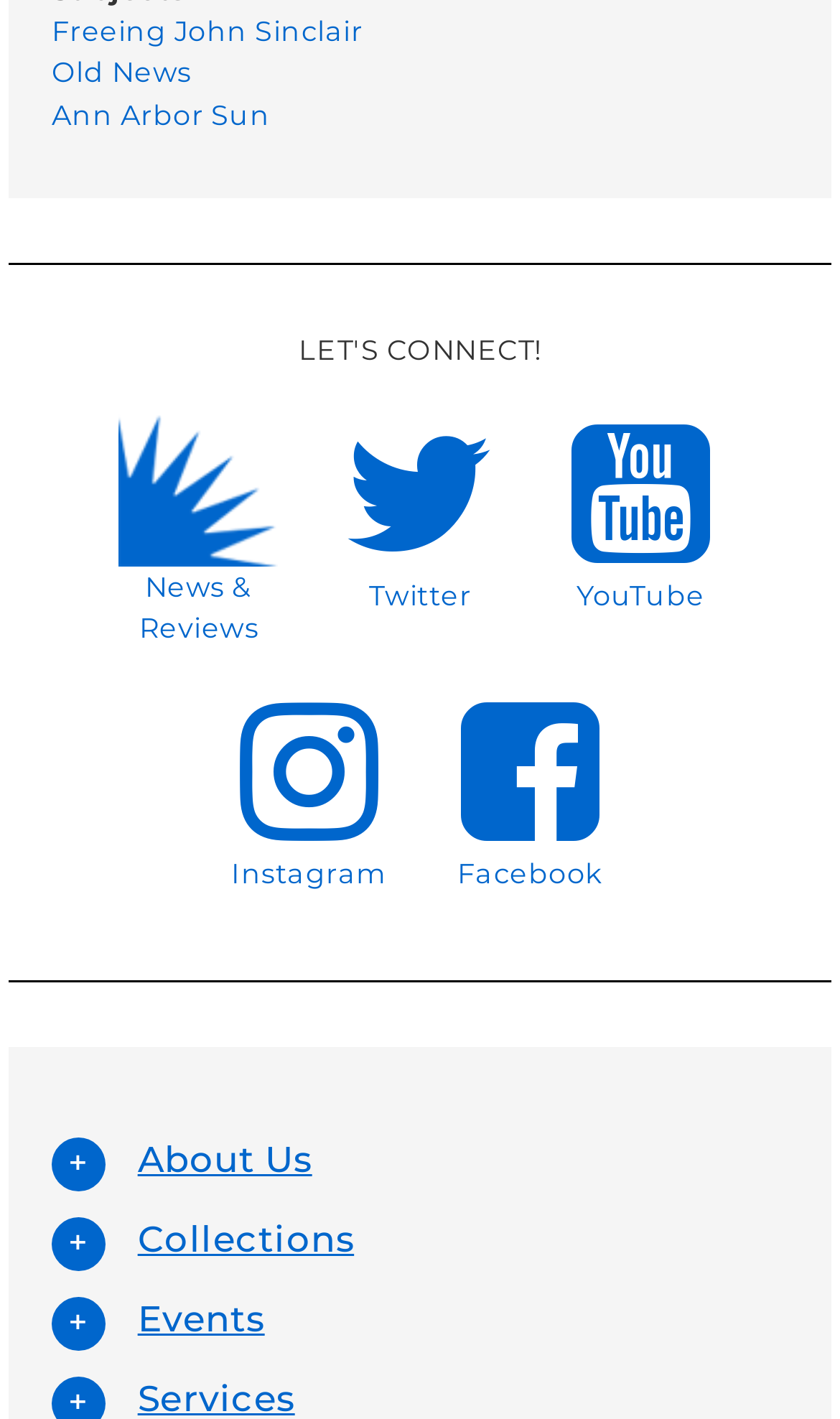Identify the bounding box of the UI element that matches this description: "About Us".

[0.164, 0.802, 0.372, 0.832]